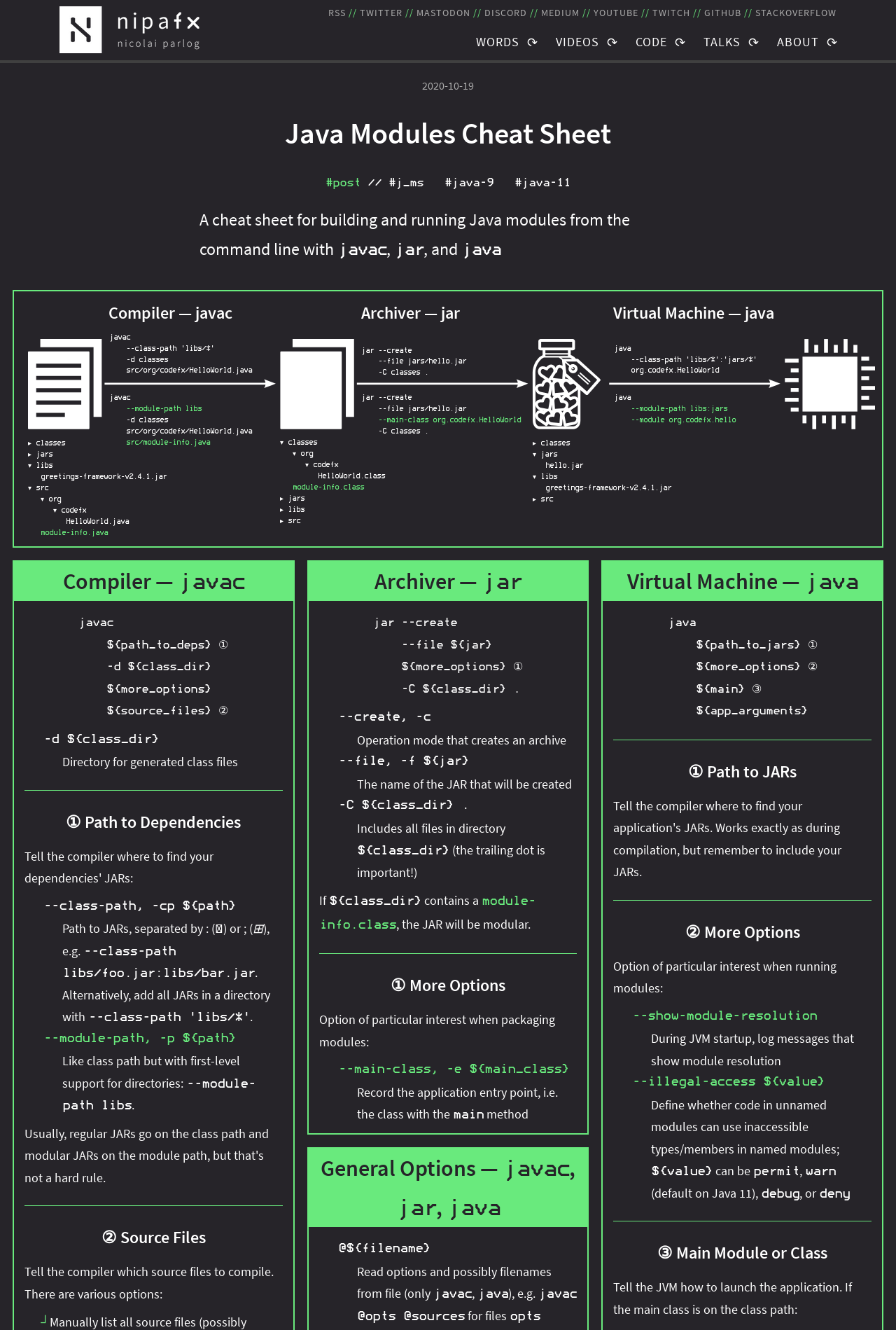Please provide the bounding box coordinate of the region that matches the element description: Wabaunsee Pines Golf Course. Coordinates should be in the format (top-left x, top-left y, bottom-right x, bottom-right y) and all values should be between 0 and 1.

None